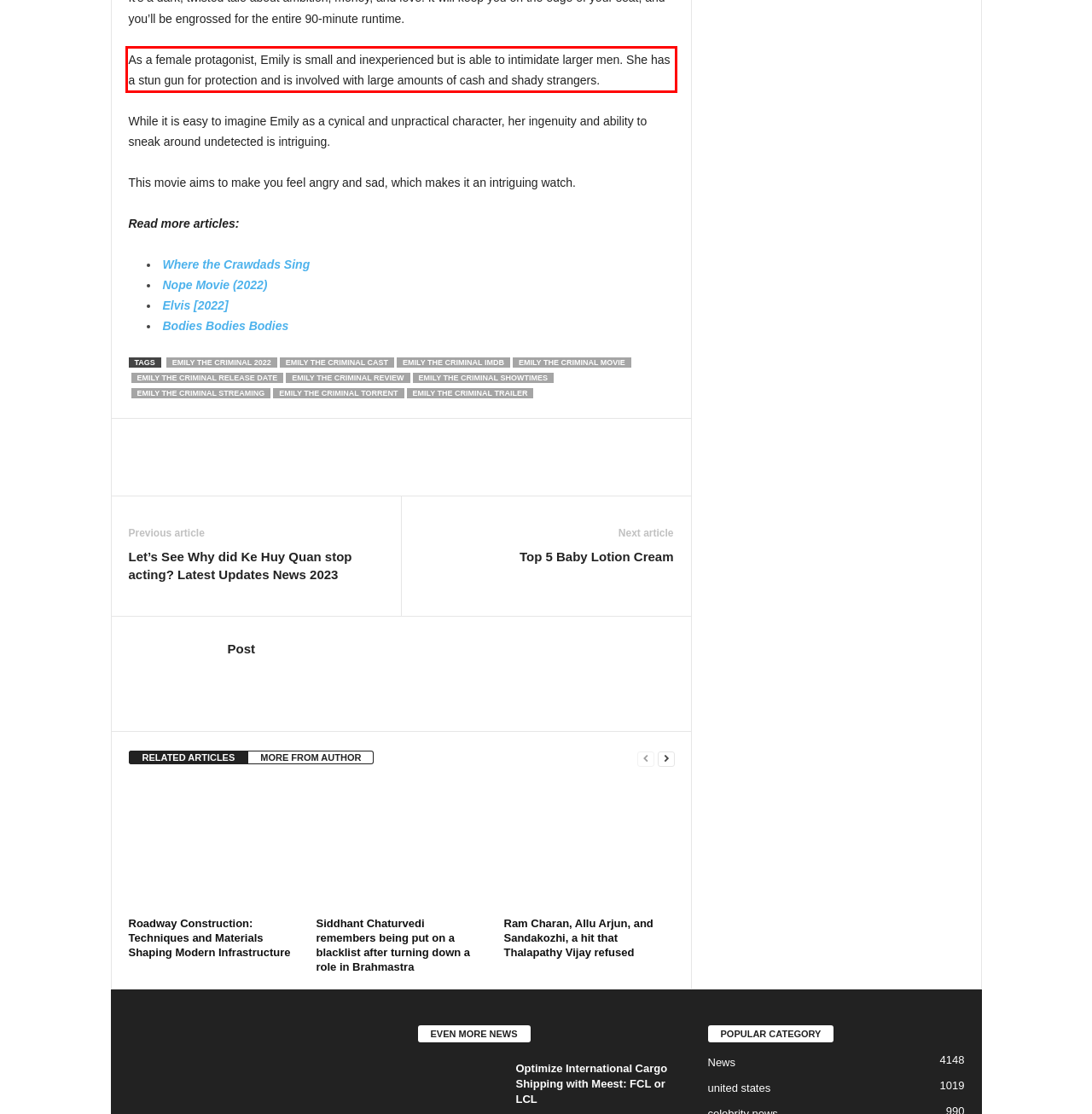Please look at the webpage screenshot and extract the text enclosed by the red bounding box.

As a female protagonist, Emily is small and inexperienced but is able to intimidate larger men. She has a stun gun for protection and is involved with large amounts of cash and shady strangers.